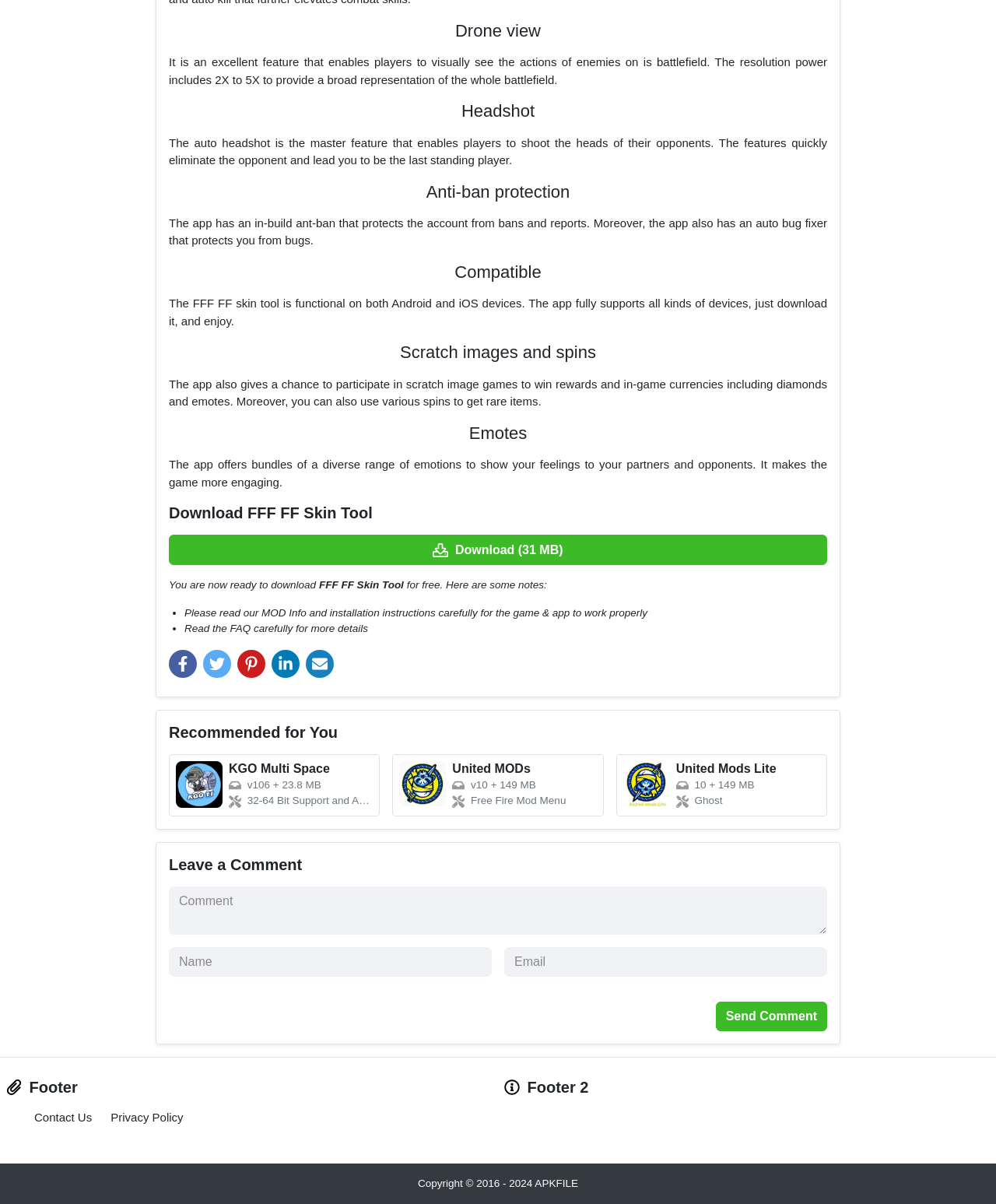What is the purpose of the auto headshot feature?
Please respond to the question thoroughly and include all relevant details.

The auto headshot feature is designed to quickly eliminate opponents by shooting their heads, leading the player to be the last standing player in the game.